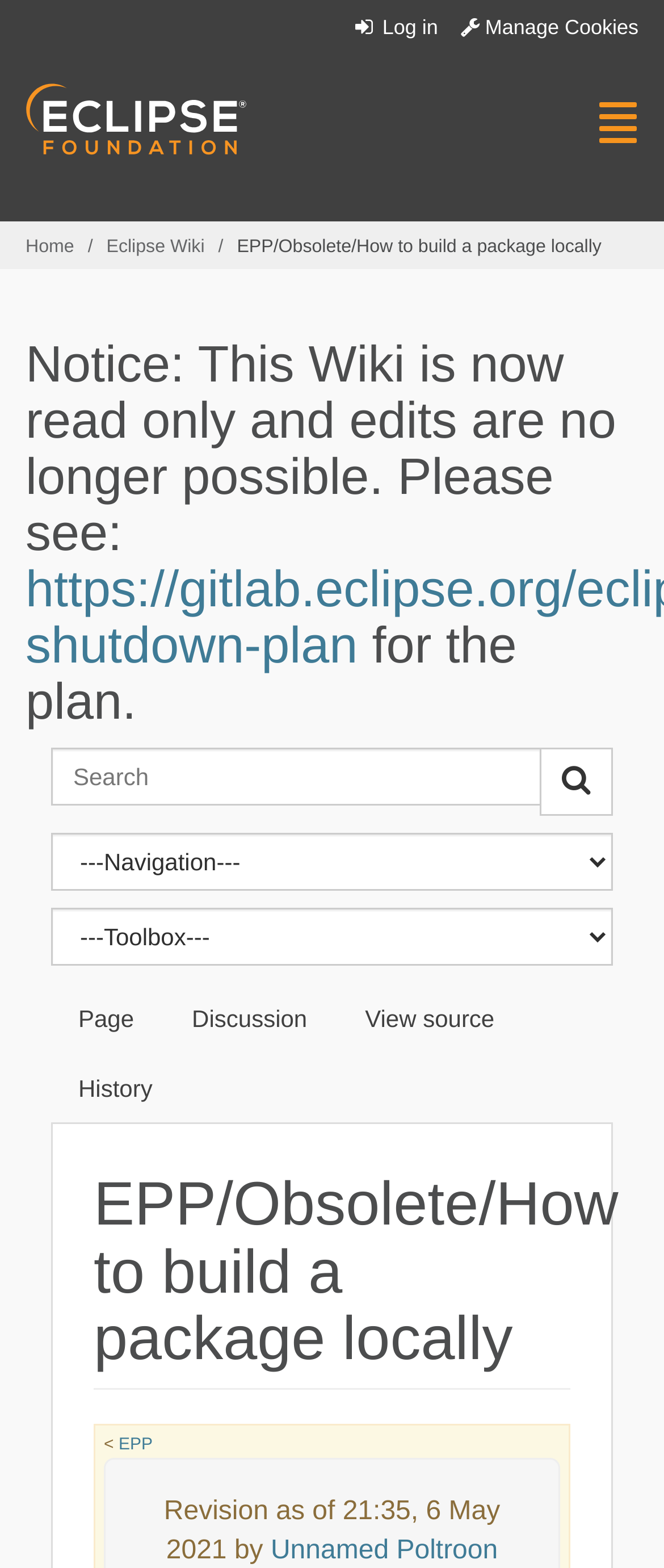Provide the bounding box coordinates of the area you need to click to execute the following instruction: "Go to the Eclipse Wiki page".

[0.16, 0.151, 0.308, 0.164]